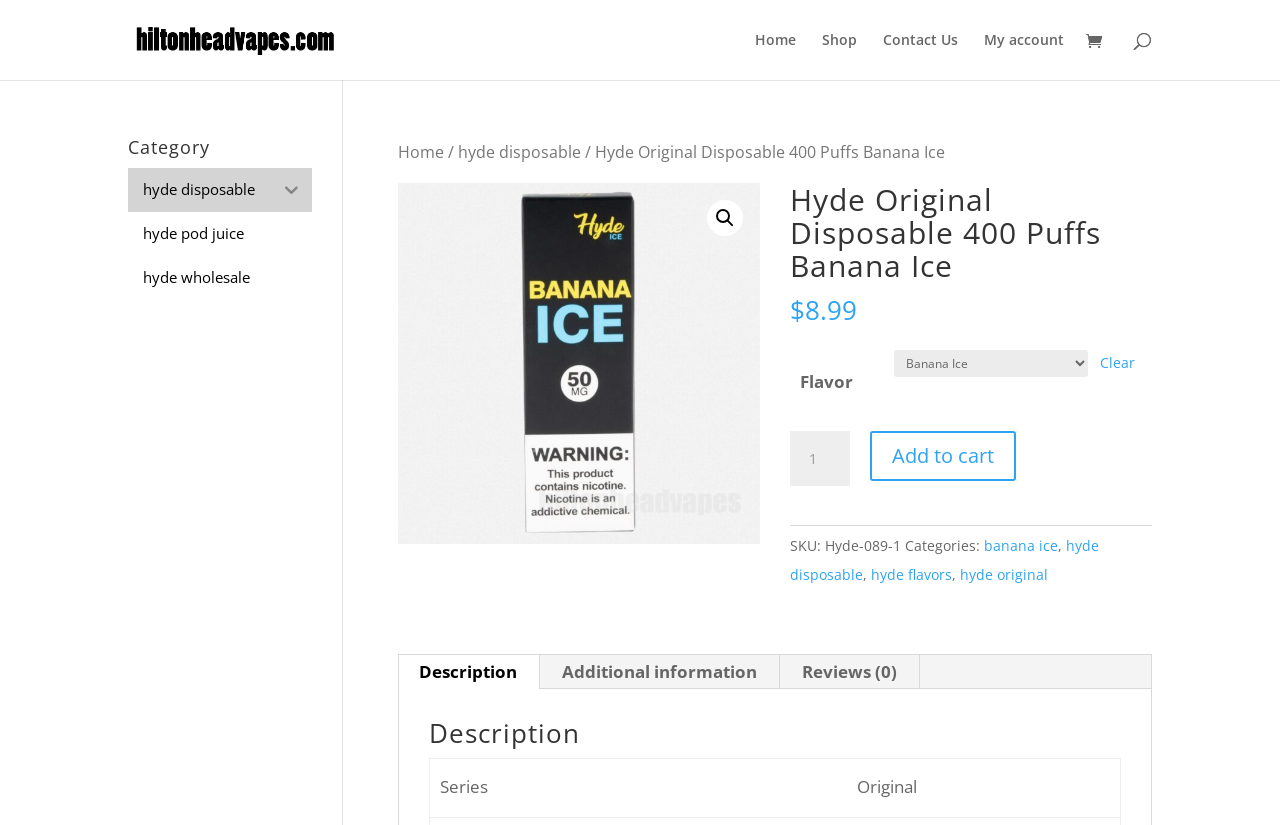Answer this question using a single word or a brief phrase:
What is the price of the product?

$8.99